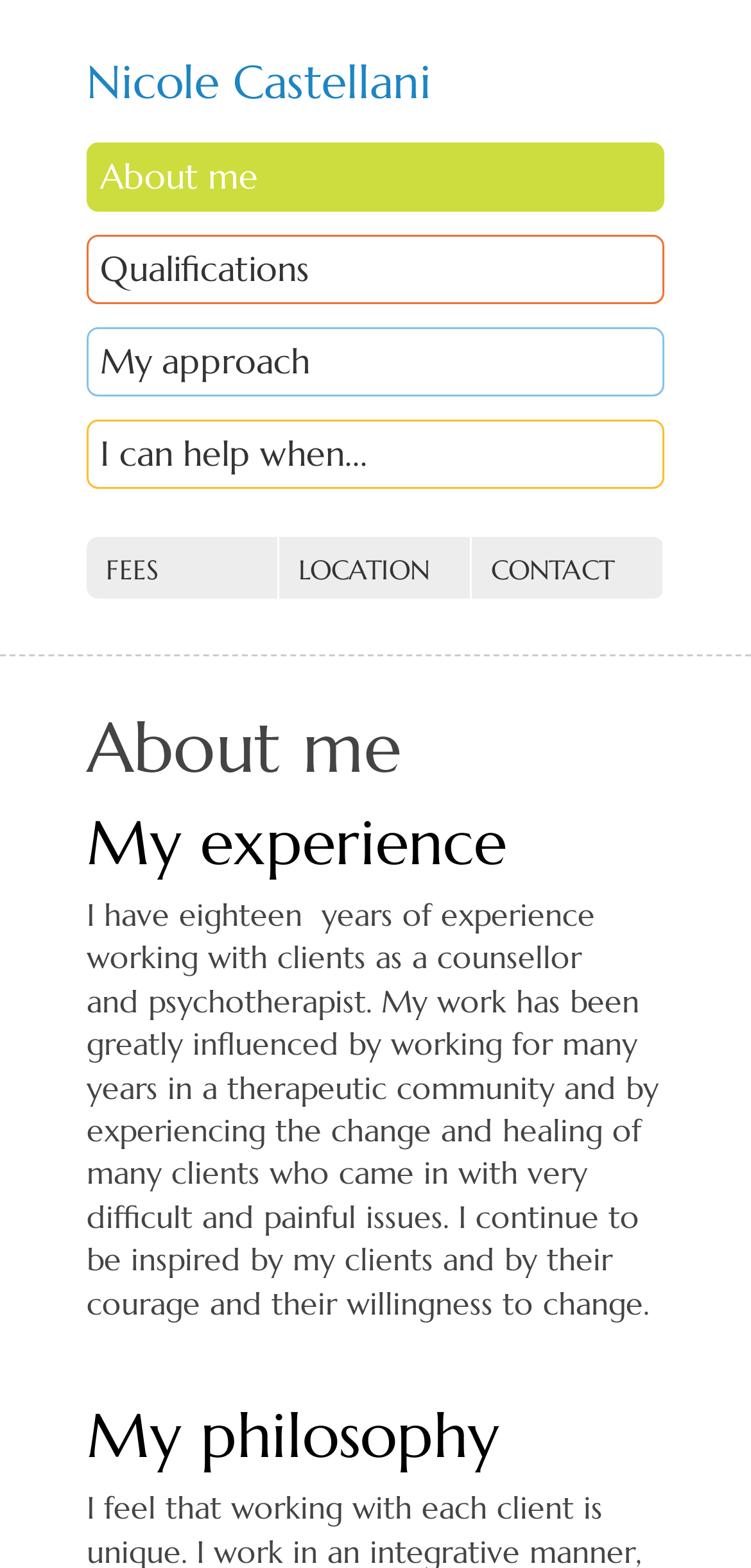Given the element description "Qualifications" in the screenshot, predict the bounding box coordinates of that UI element.

[0.115, 0.15, 0.885, 0.194]